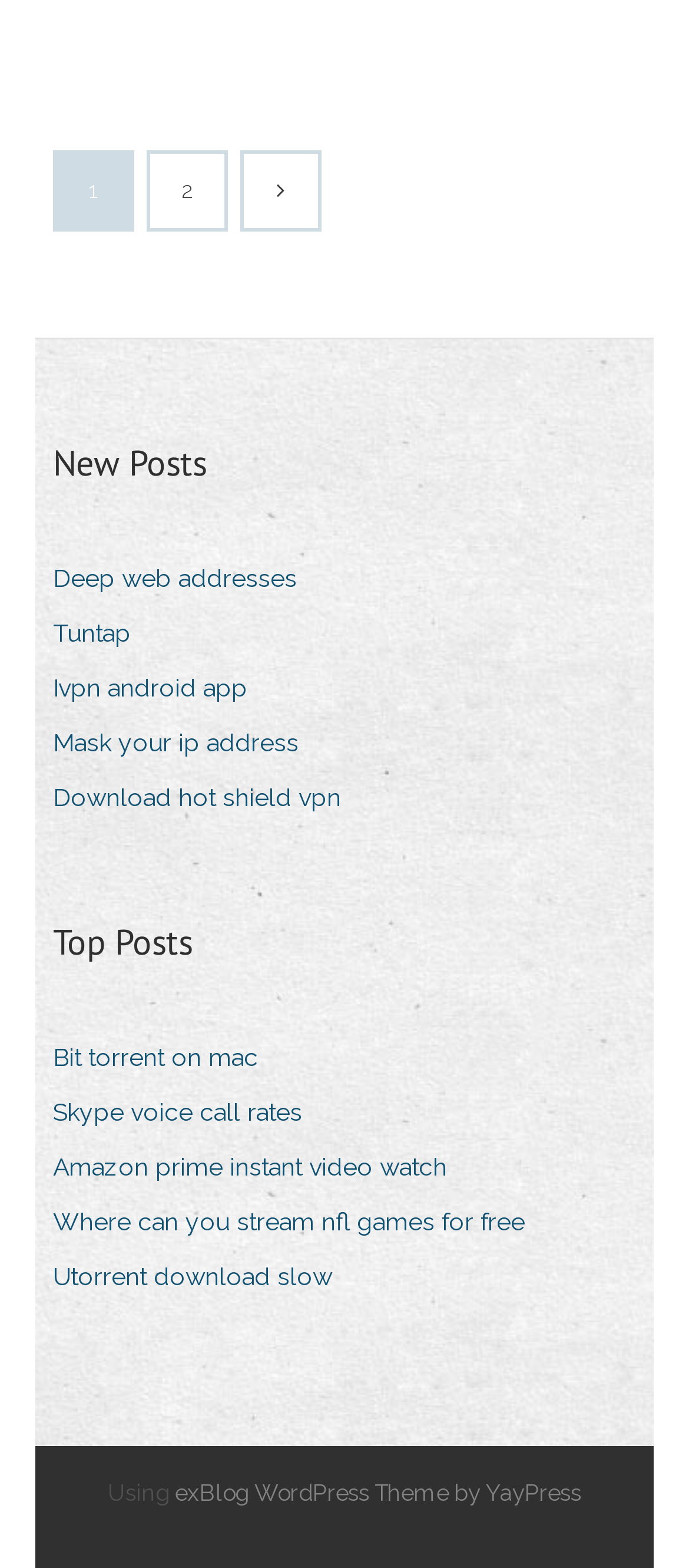Locate the bounding box for the described UI element: "2". Ensure the coordinates are four float numbers between 0 and 1, formatted as [left, top, right, bottom].

[0.218, 0.098, 0.326, 0.145]